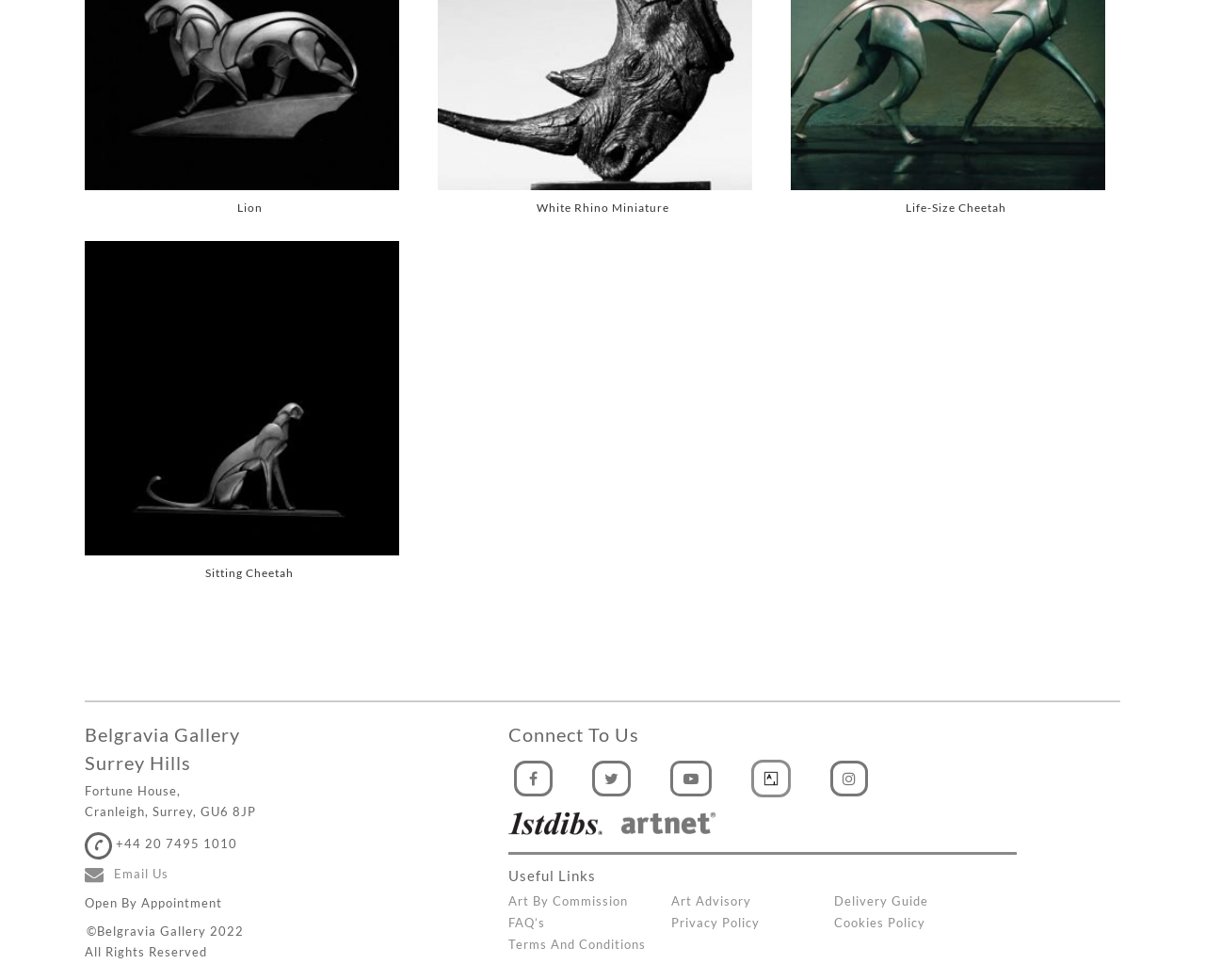Please locate the bounding box coordinates for the element that should be clicked to achieve the following instruction: "Email Us". Ensure the coordinates are given as four float numbers between 0 and 1, i.e., [left, top, right, bottom].

[0.07, 0.883, 0.14, 0.899]